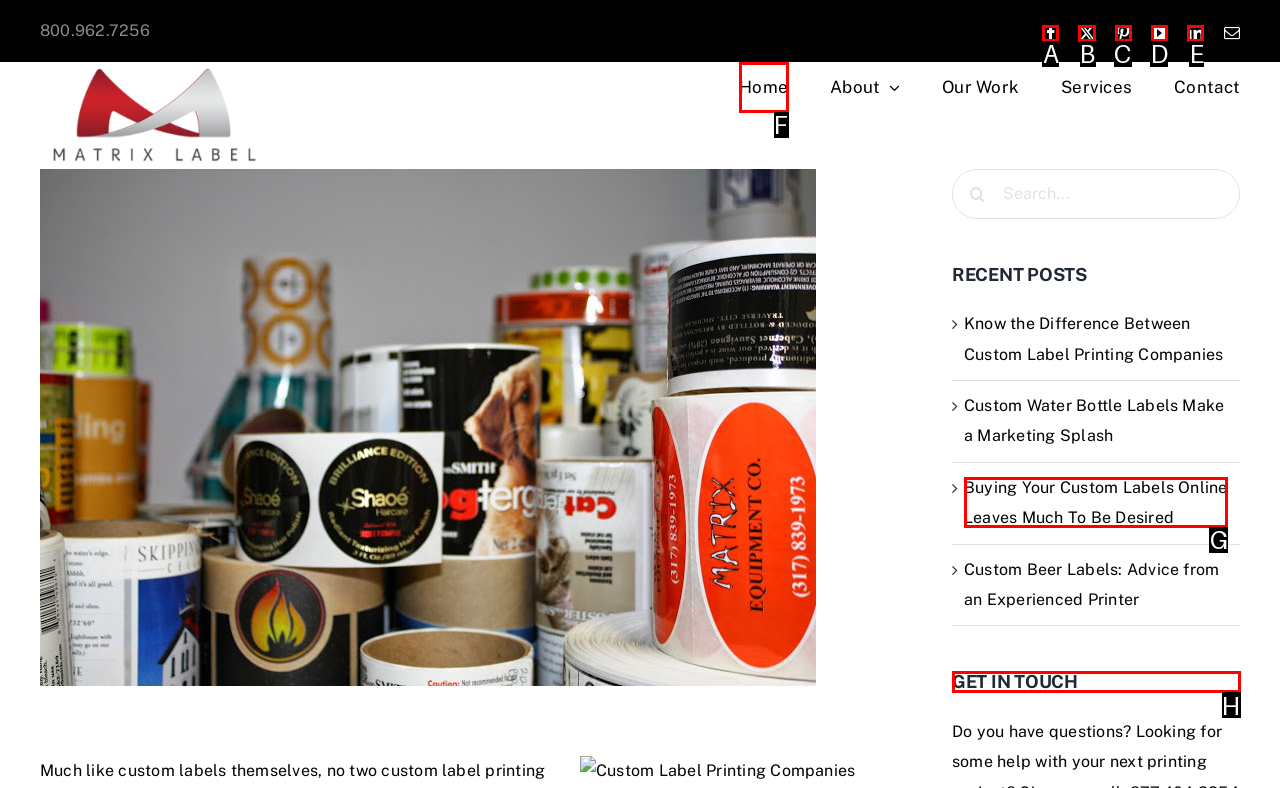Out of the given choices, which letter corresponds to the UI element required to Get in touch with the company? Answer with the letter.

H